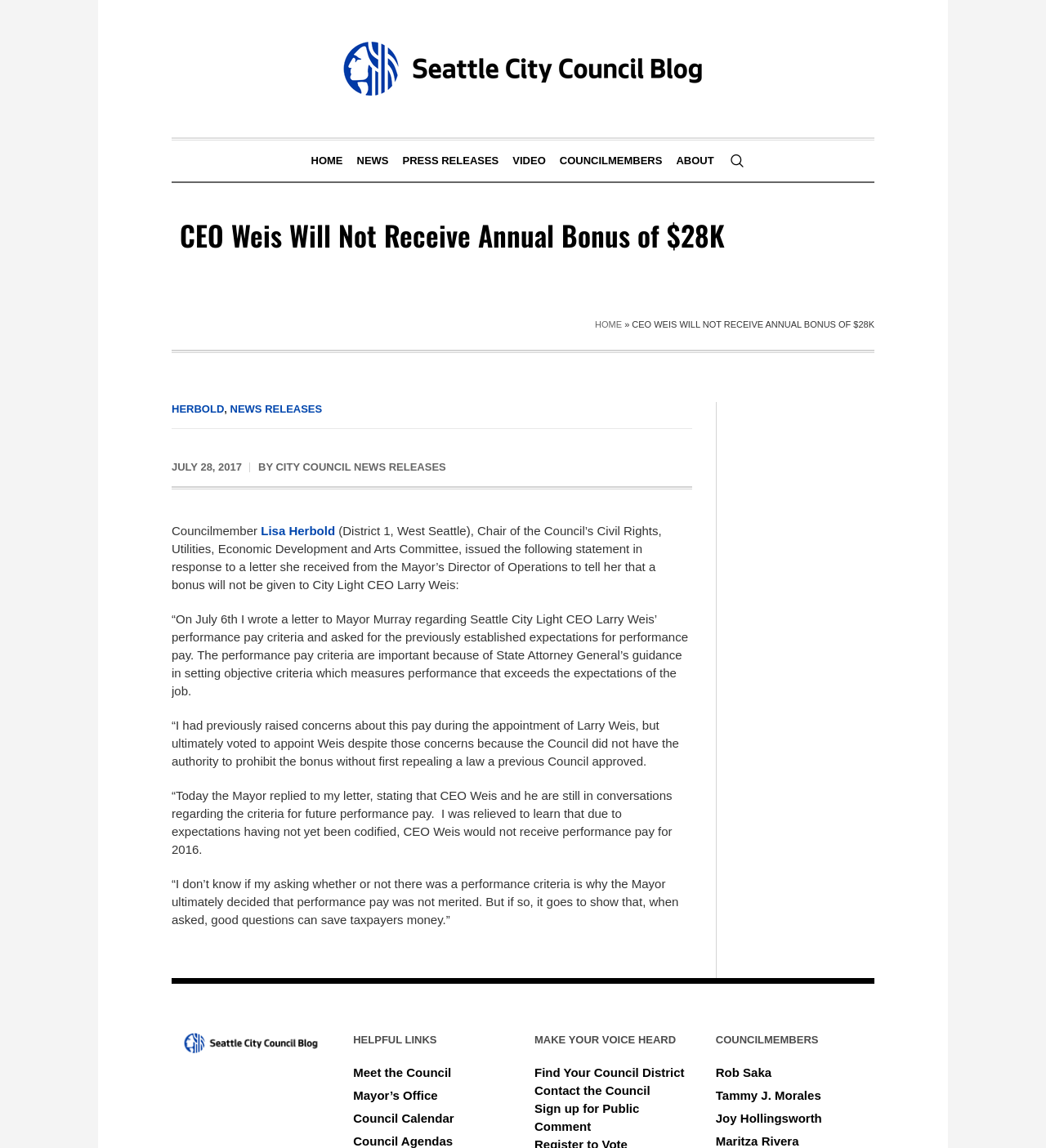Specify the bounding box coordinates of the area to click in order to execute this command: 'Click on the 'Send' button'. The coordinates should consist of four float numbers ranging from 0 to 1, and should be formatted as [left, top, right, bottom].

None